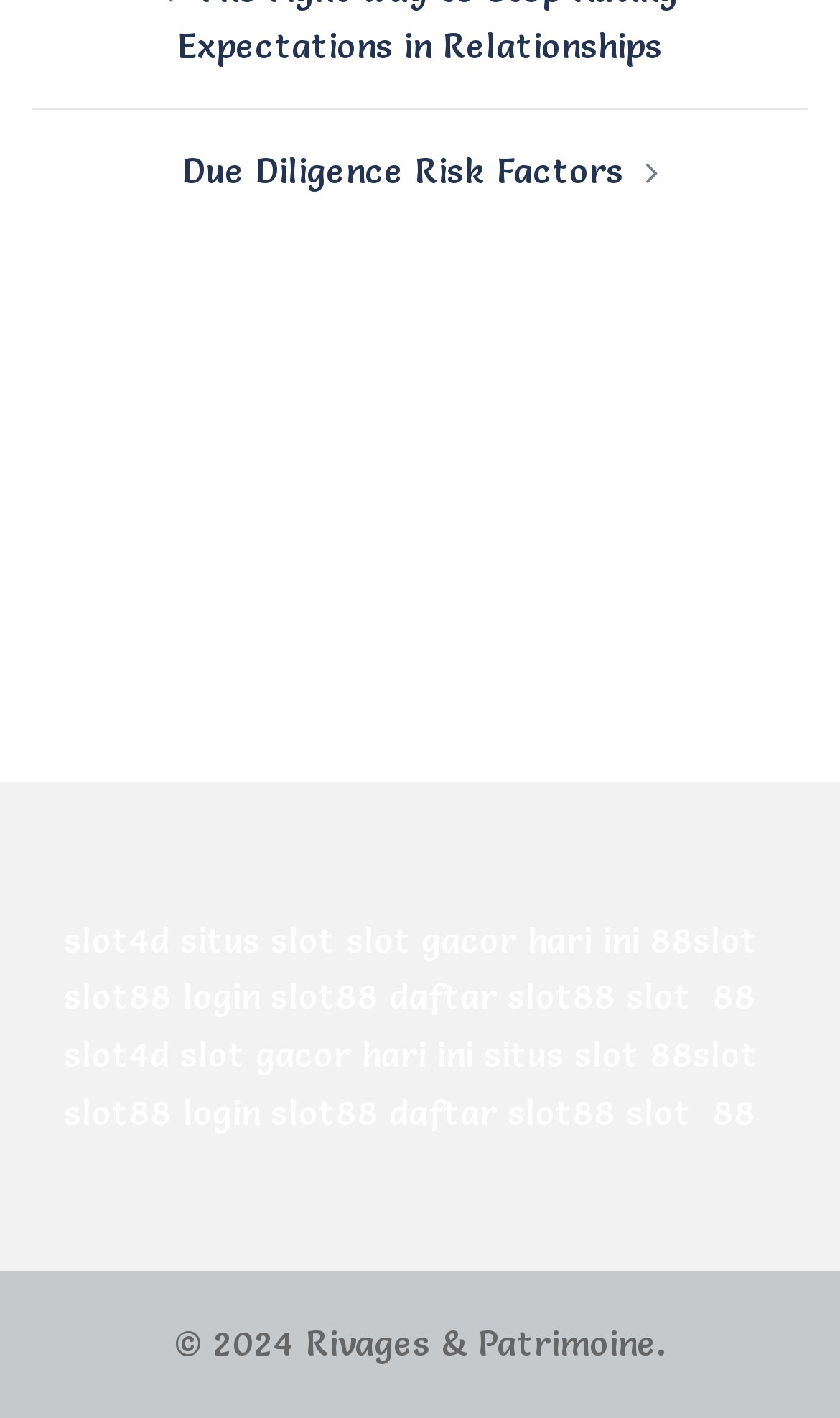Could you specify the bounding box coordinates for the clickable section to complete the following instruction: "go to situs slot"?

[0.254, 0.306, 0.438, 0.336]